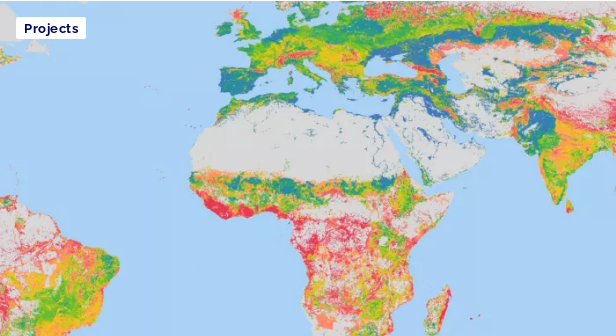Respond concisely with one word or phrase to the following query:
What do the red colors on the map likely represent?

Degraded lands or urban developments